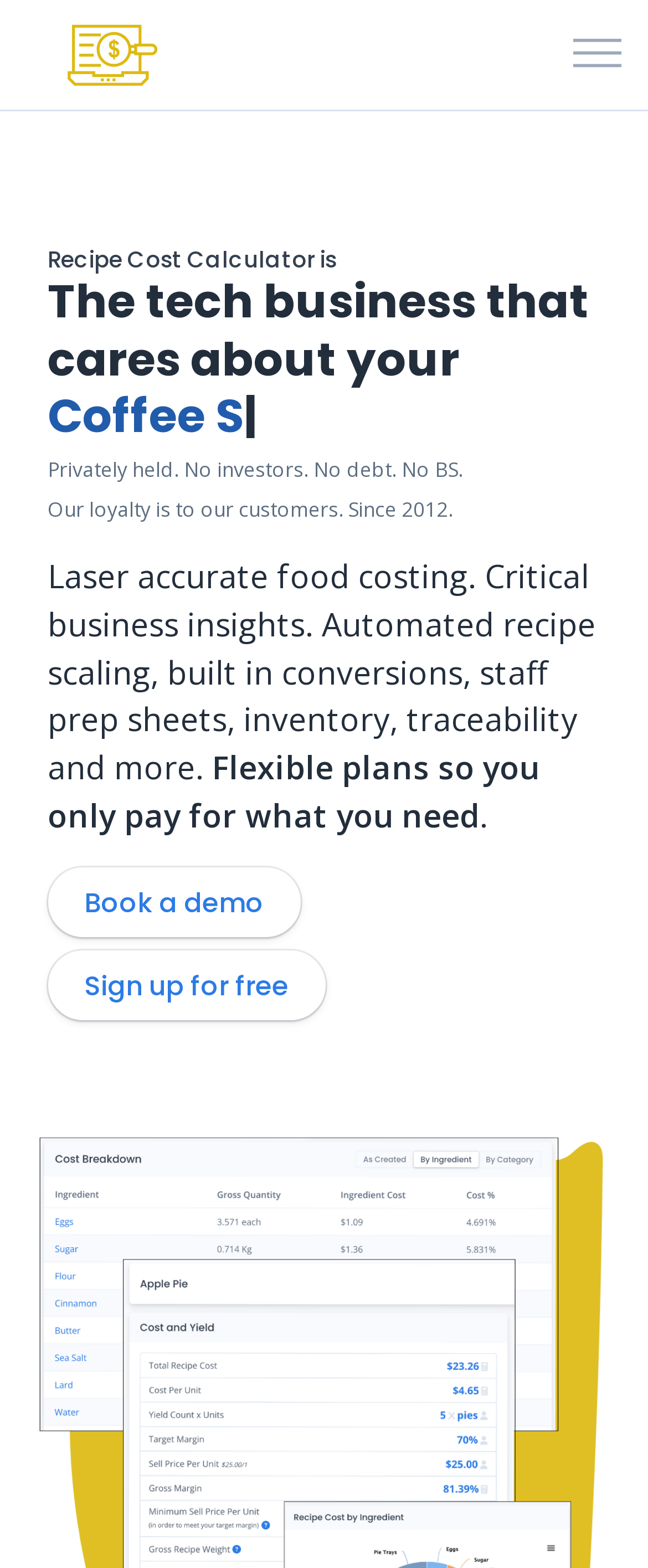Identify the bounding box for the UI element described as: "Sign up for free". The coordinates should be four float numbers between 0 and 1, i.e., [left, top, right, bottom].

[0.074, 0.606, 0.502, 0.65]